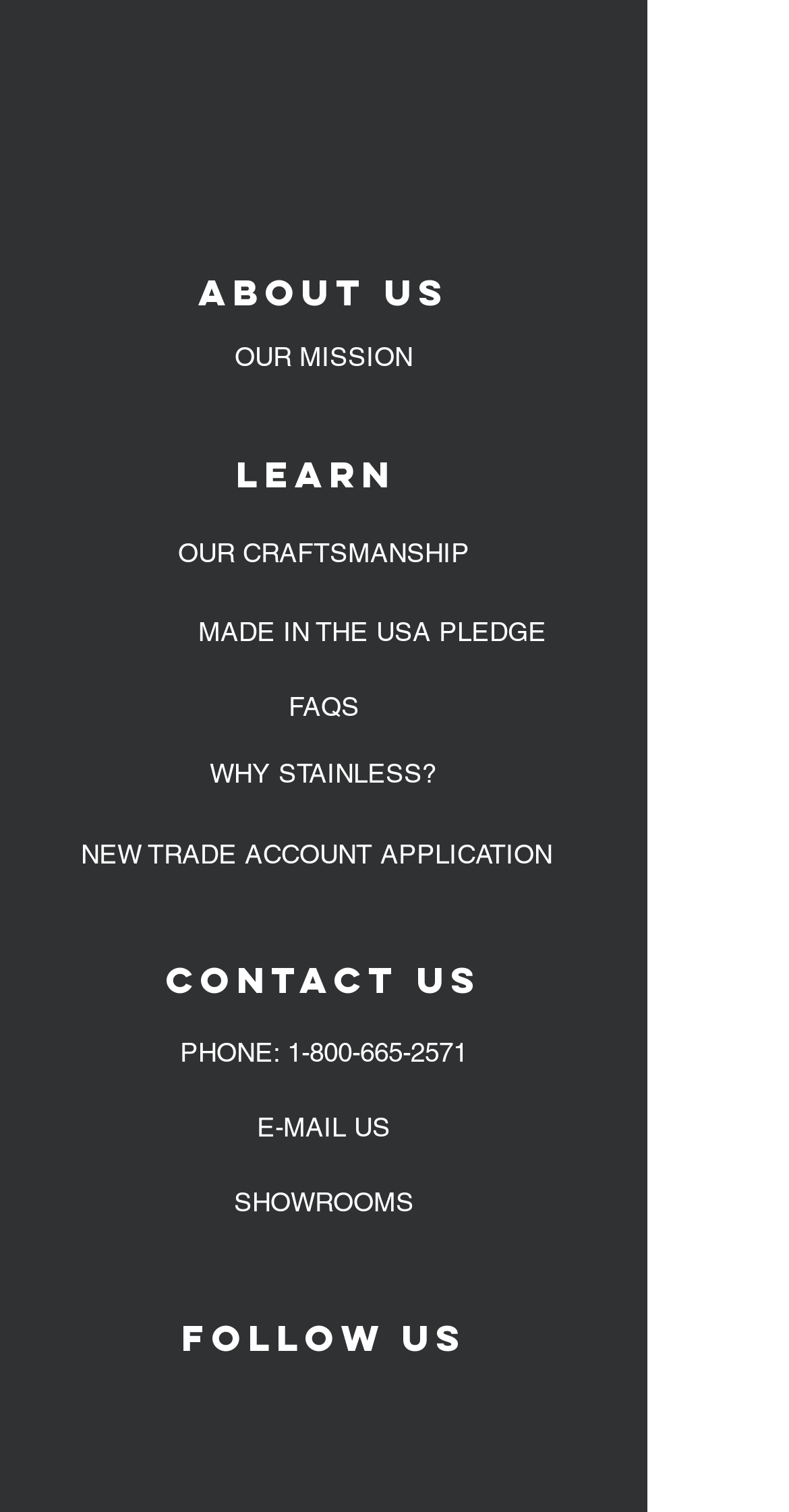Could you highlight the region that needs to be clicked to execute the instruction: "Learn about our mission"?

[0.205, 0.208, 0.615, 0.264]